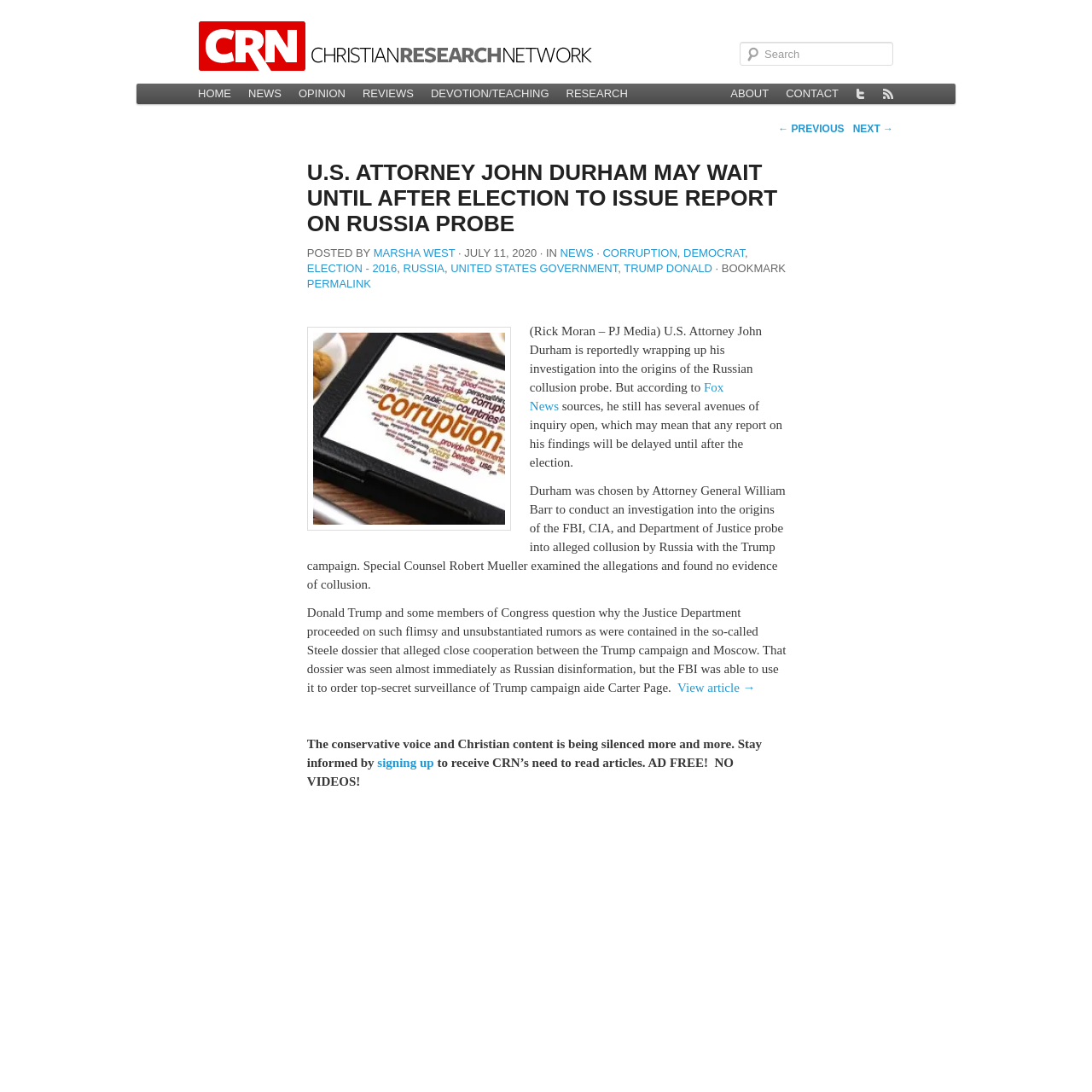How many main menu items are there?
Carefully analyze the image and provide a detailed answer to the question.

The main menu items can be found at the top of the webpage, and there are 7 items: HOME, NEWS, OPINION, REVIEWS, DEVOTION/TEACHING, RESEARCH, and ABOUT.